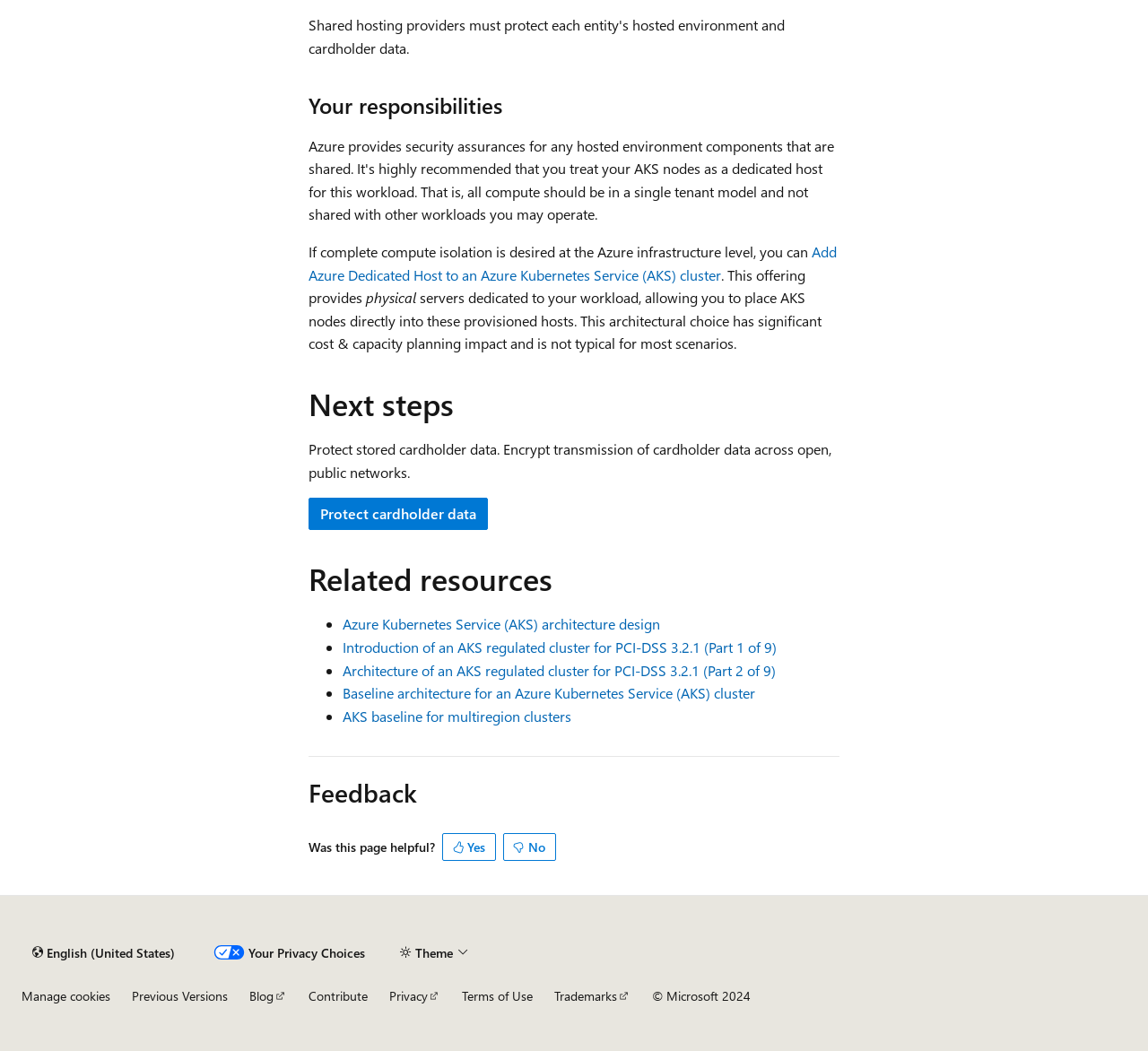Please find the bounding box coordinates of the element that must be clicked to perform the given instruction: "Click the link to protect cardholder data". The coordinates should be four float numbers from 0 to 1, i.e., [left, top, right, bottom].

[0.269, 0.474, 0.425, 0.504]